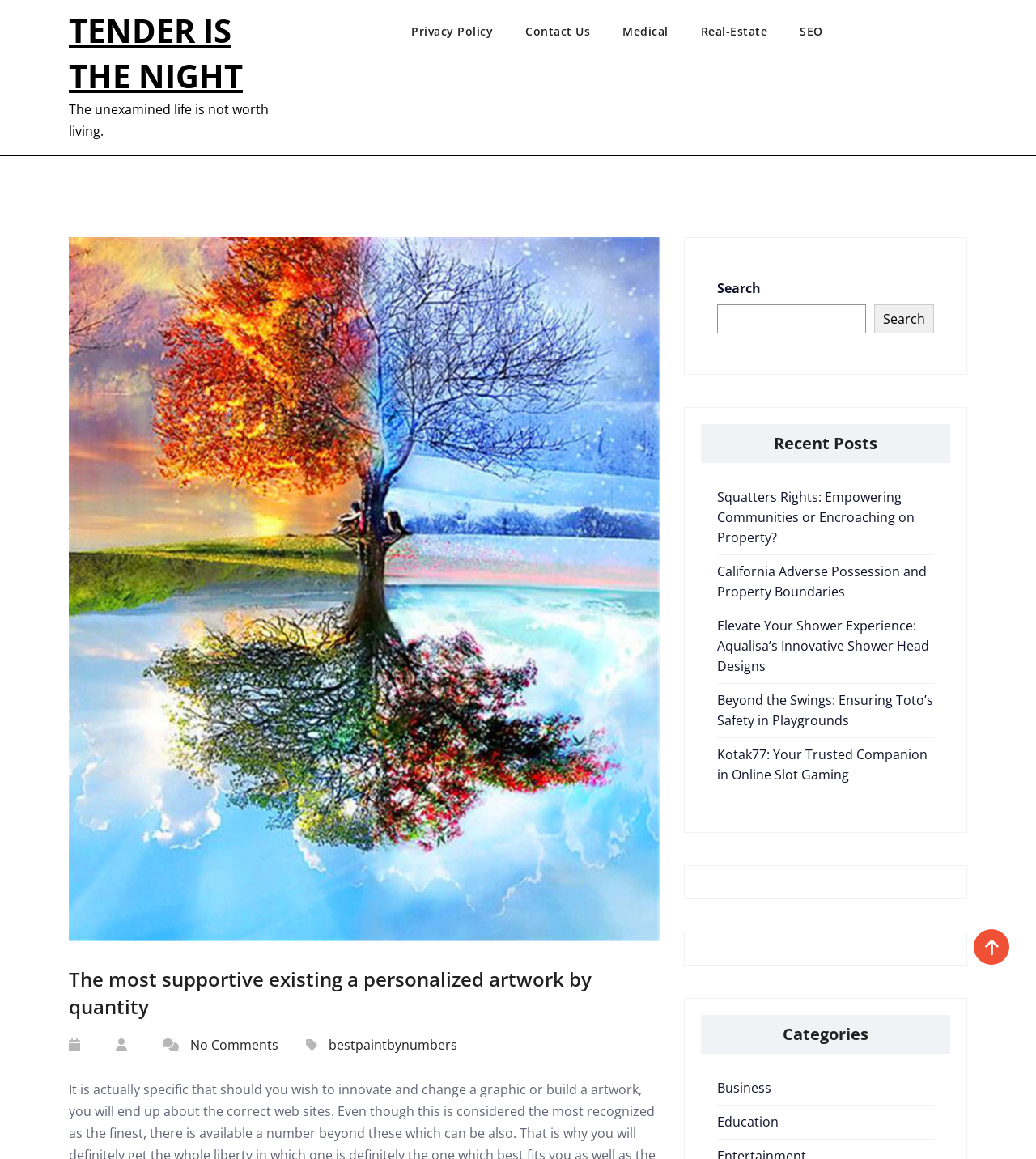Find the bounding box coordinates of the element I should click to carry out the following instruction: "Visit the privacy policy page".

[0.397, 0.02, 0.507, 0.041]